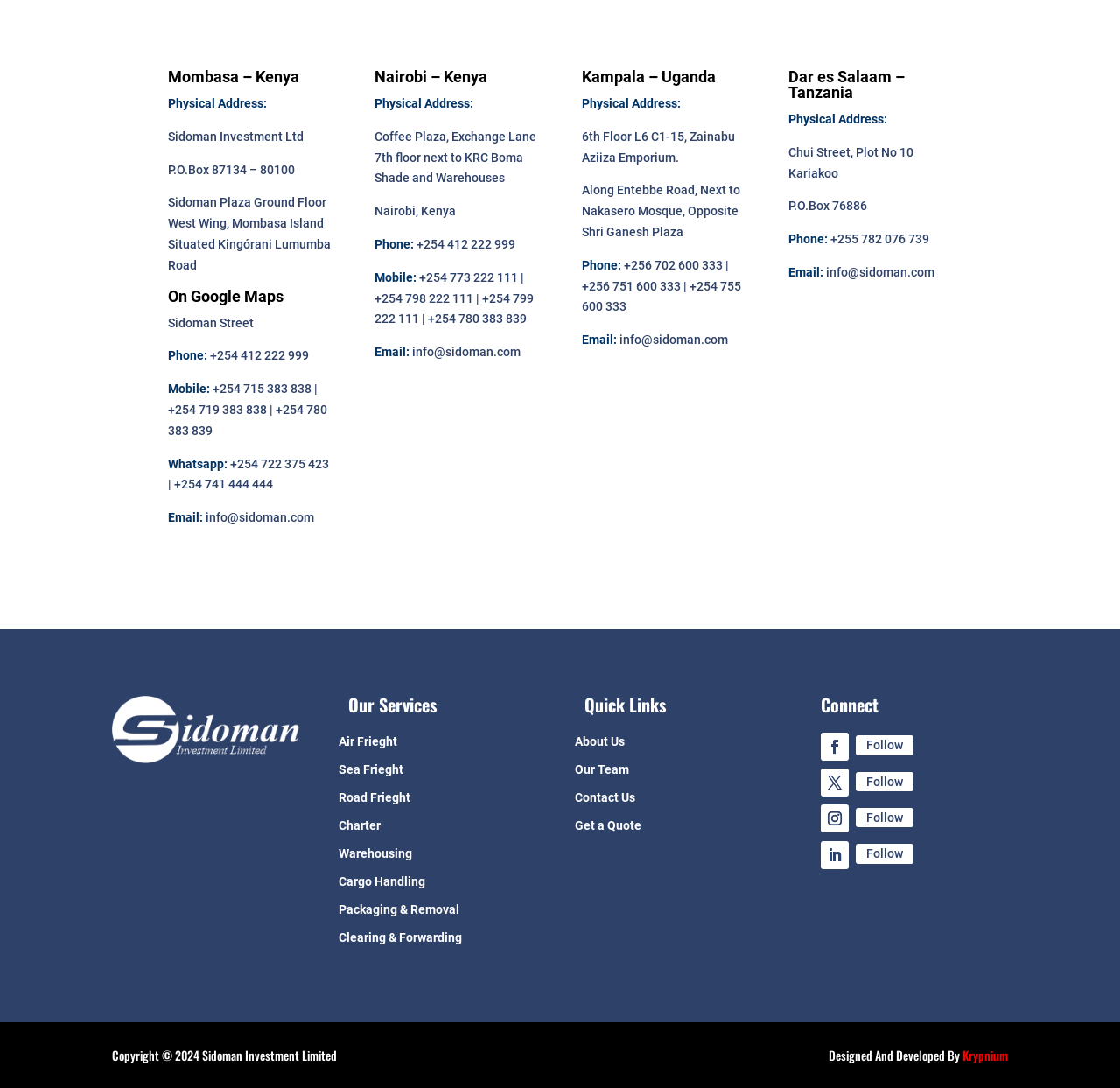Identify the bounding box for the described UI element. Provide the coordinates in (top-left x, top-left y, bottom-right x, bottom-right y) format with values ranging from 0 to 1: Charter

[0.302, 0.753, 0.487, 0.771]